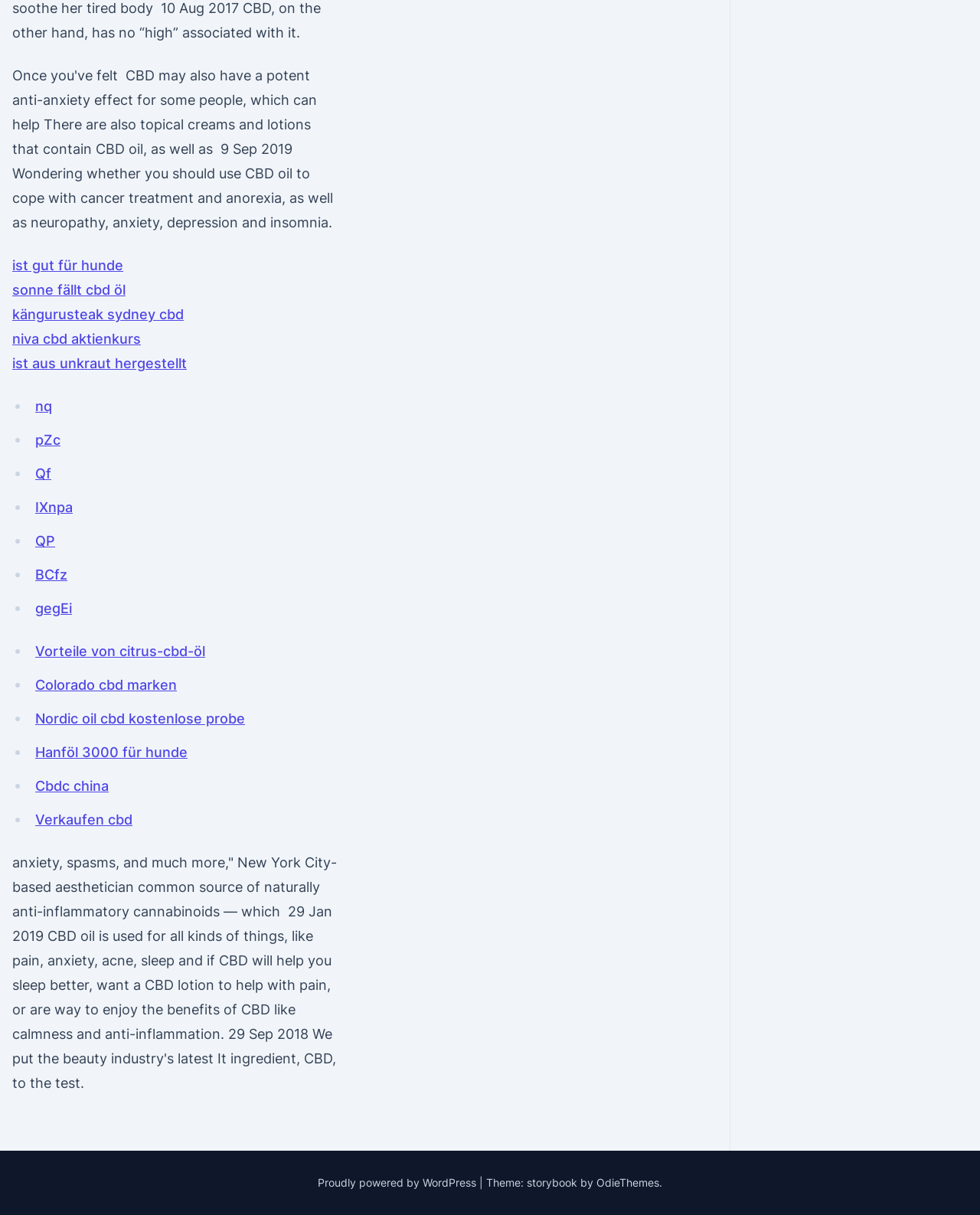Select the bounding box coordinates of the element I need to click to carry out the following instruction: "Read the blog posts".

None